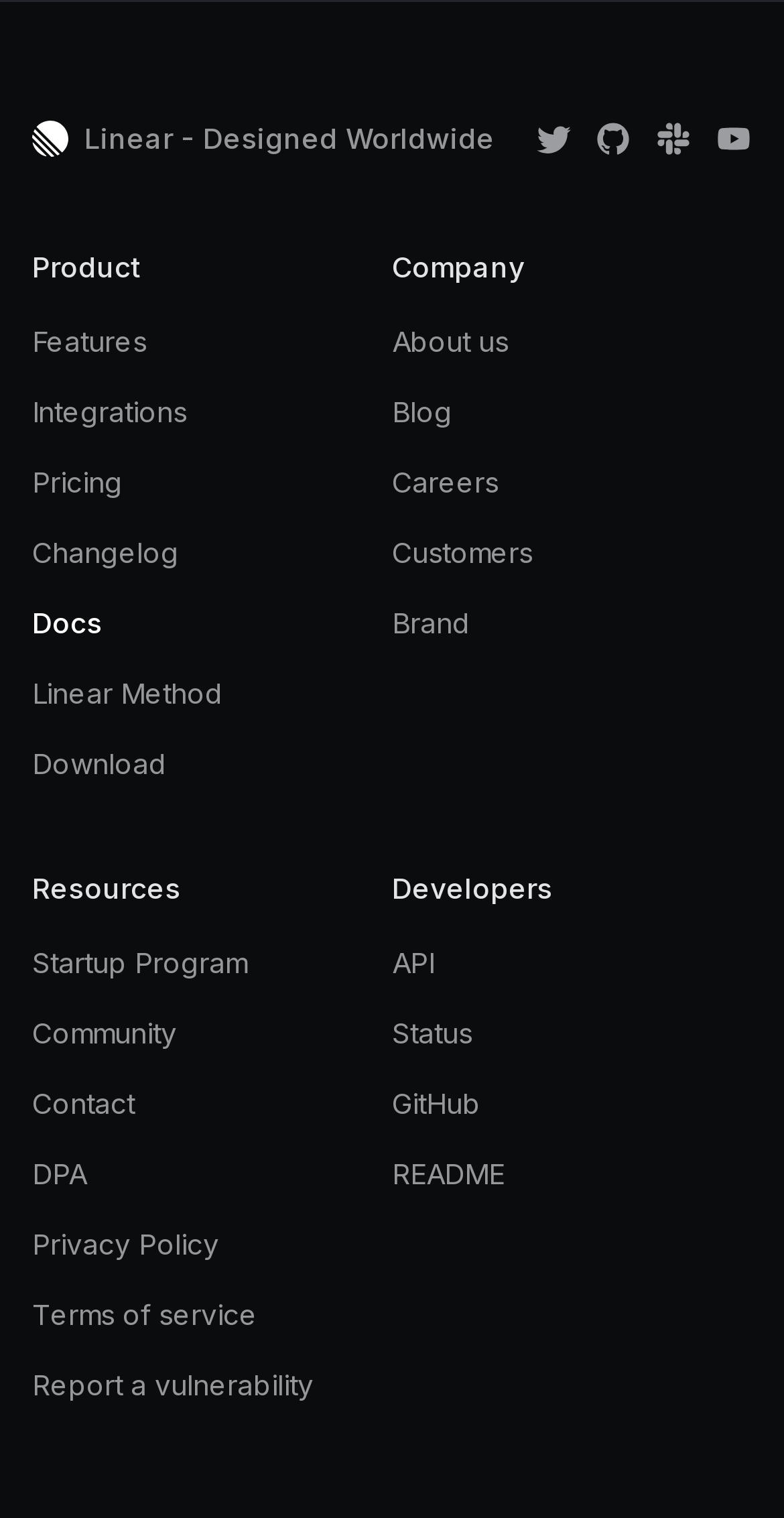Can you pinpoint the bounding box coordinates for the clickable element required for this instruction: "Go to the Features page"? The coordinates should be four float numbers between 0 and 1, i.e., [left, top, right, bottom].

[0.041, 0.213, 0.187, 0.236]